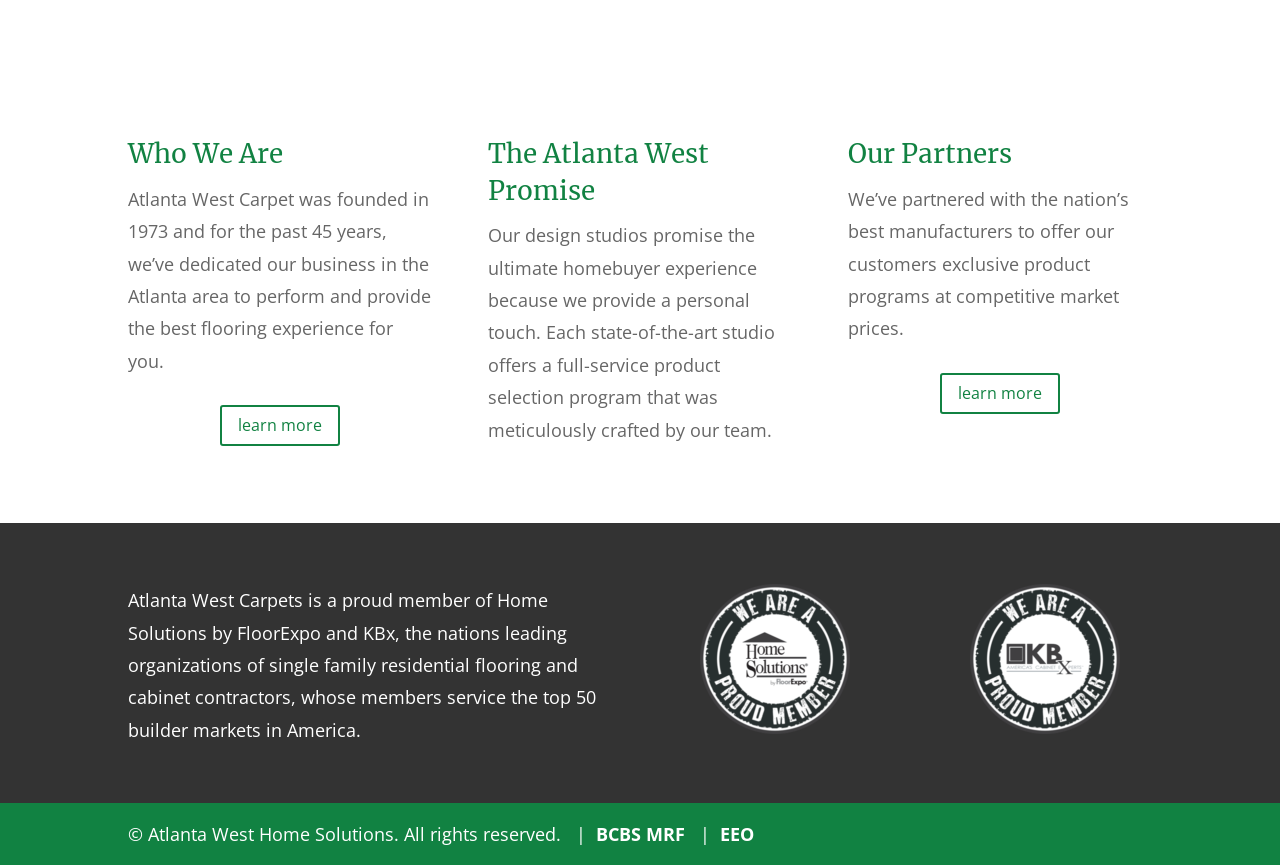Determine the bounding box coordinates for the clickable element required to fulfill the instruction: "Click on 'Who We Are'". Provide the coordinates as four float numbers between 0 and 1, i.e., [left, top, right, bottom].

[0.1, 0.159, 0.221, 0.197]